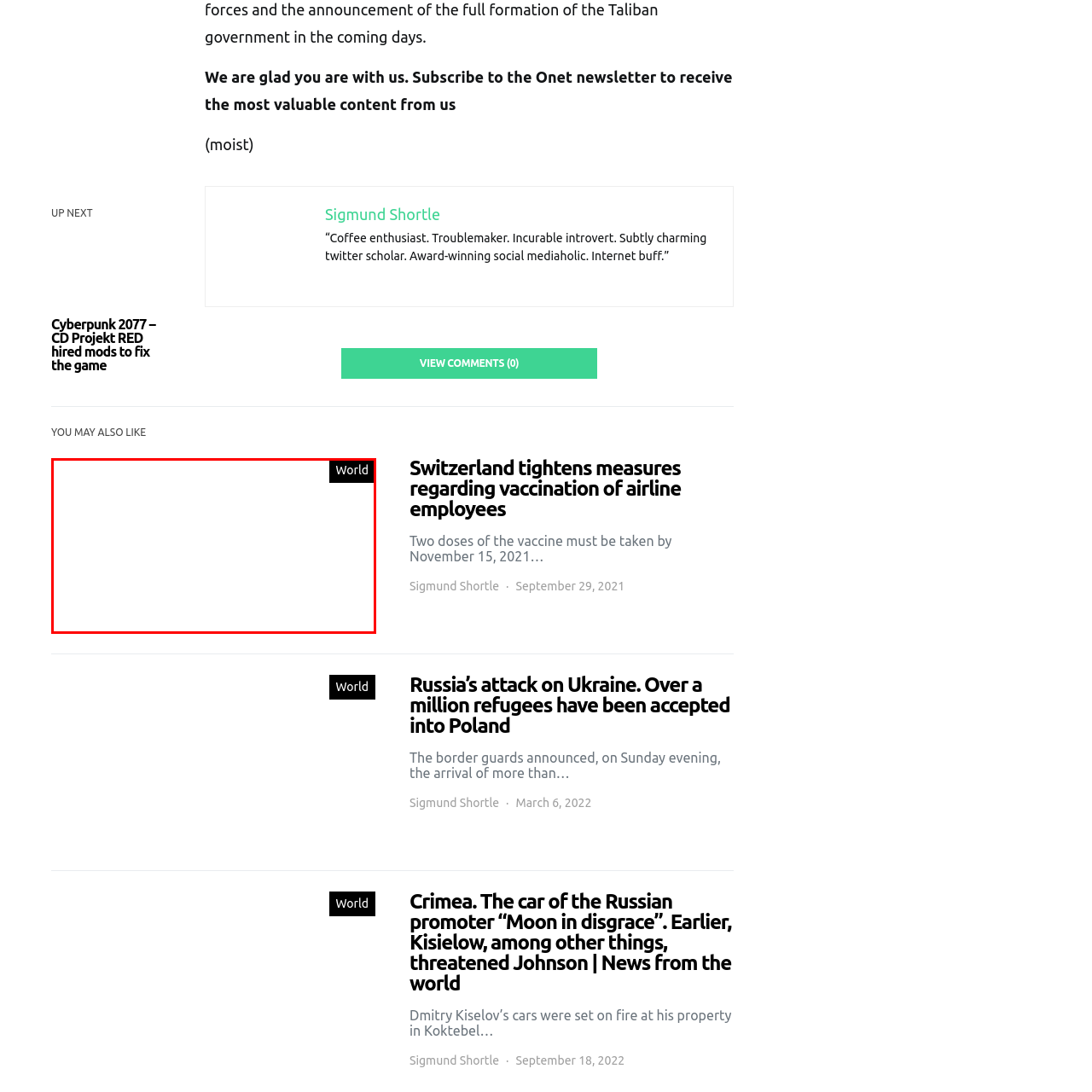Craft a detailed explanation of the image surrounded by the red outline.

The image features a headline related to Switzerland's decision to tighten vaccination measures for airline employees. Accompanying the headline, the text provides important context, stating that two vaccine doses must be received by November 15, 2021. This reflects ongoing public health efforts amid the pandemic. The article aims to inform readers about the current regulations affecting the airline industry, which are critical for maintaining safety and compliance in travel as vaccination campaigns progress. Additionally, a link to the broader "World" category is visible, enabling readers to explore more global news stories.